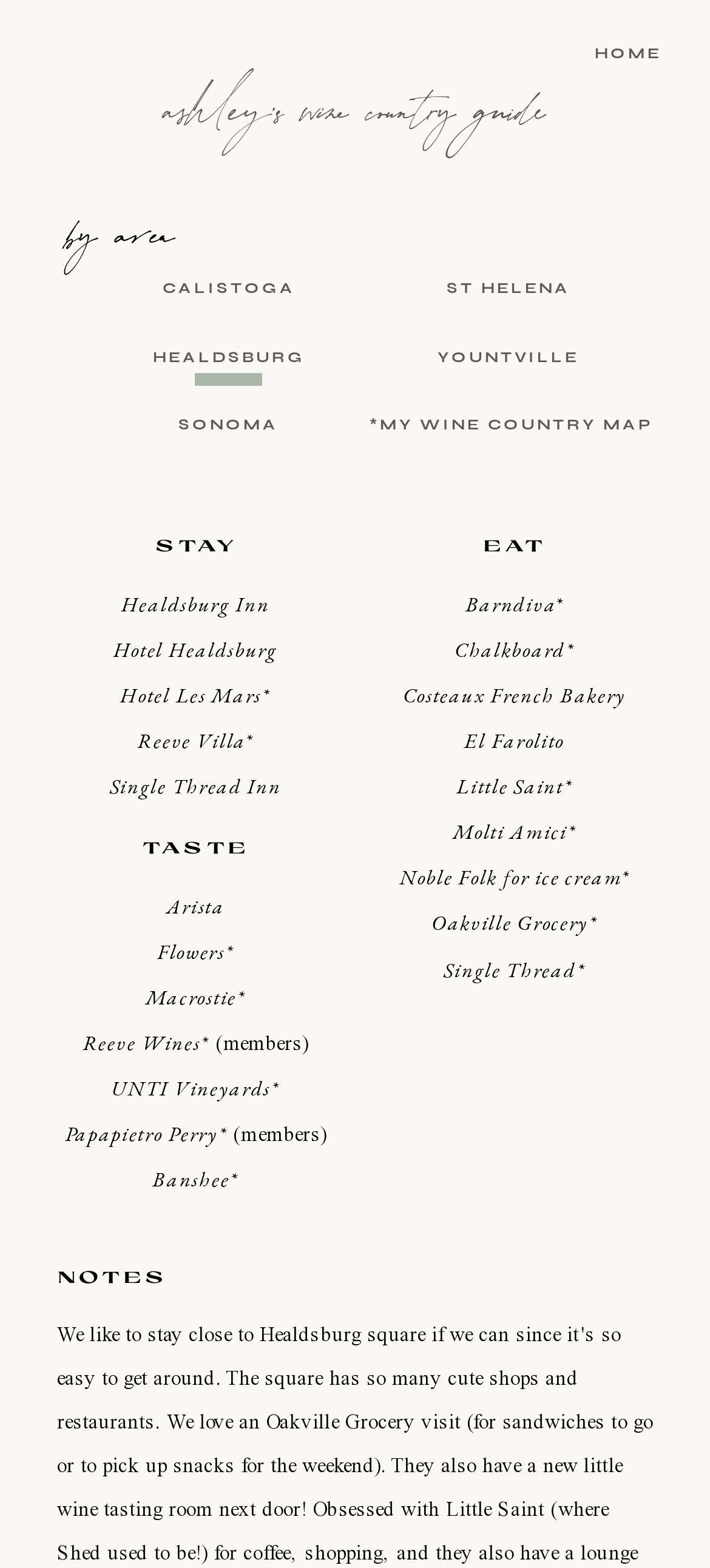Given the description of a UI element: "ashley's wine country guide", identify the bounding box coordinates of the matching element in the webpage screenshot.

[0.231, 0.047, 0.769, 0.1]